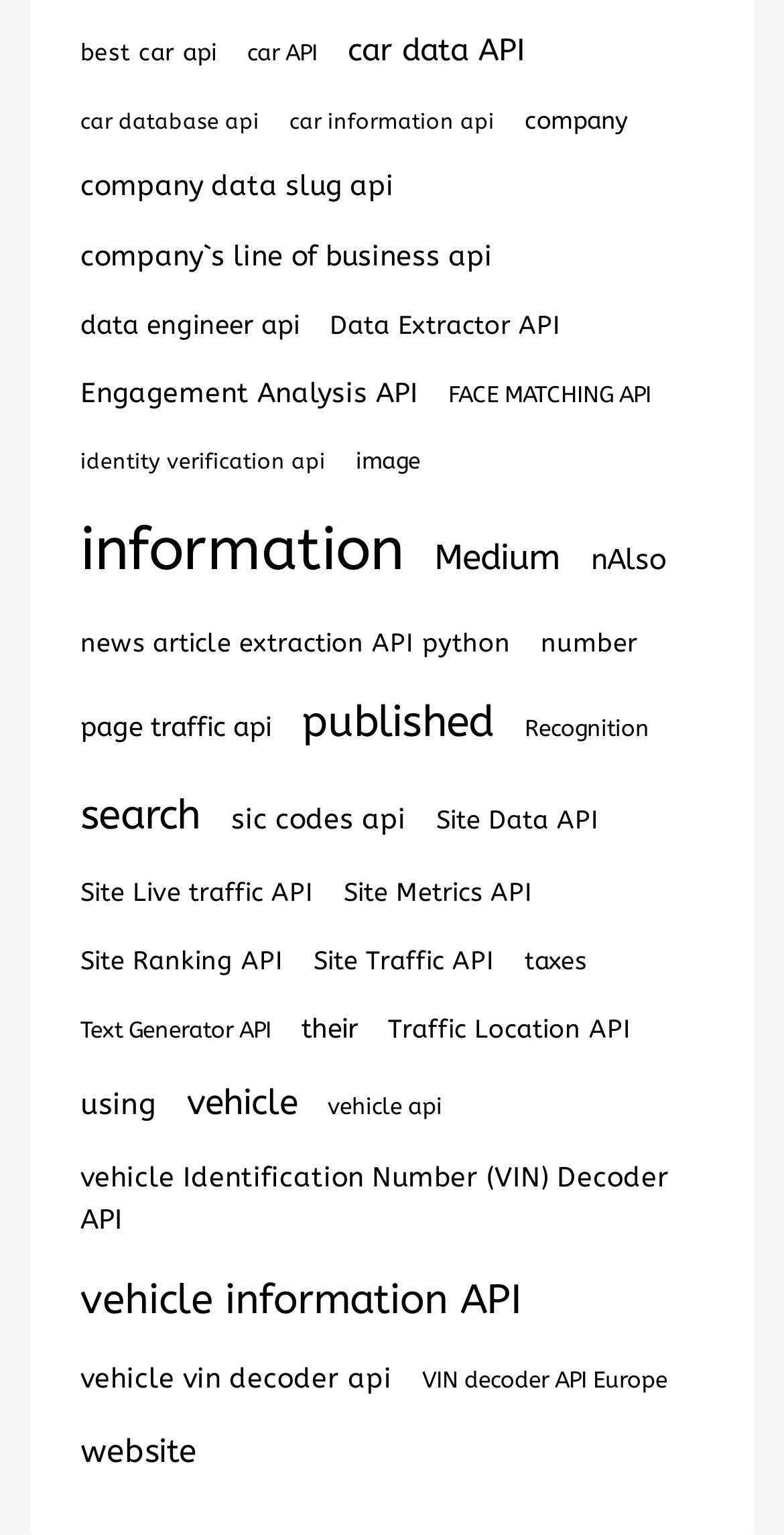Could you please study the image and provide a detailed answer to the question:
How many APIs are related to vehicle traffic on this webpage?

After reviewing the links on the webpage, I found four APIs related to vehicle traffic: 'page traffic api', 'Site Live traffic API', 'Site Traffic API', and 'Traffic Location API'.